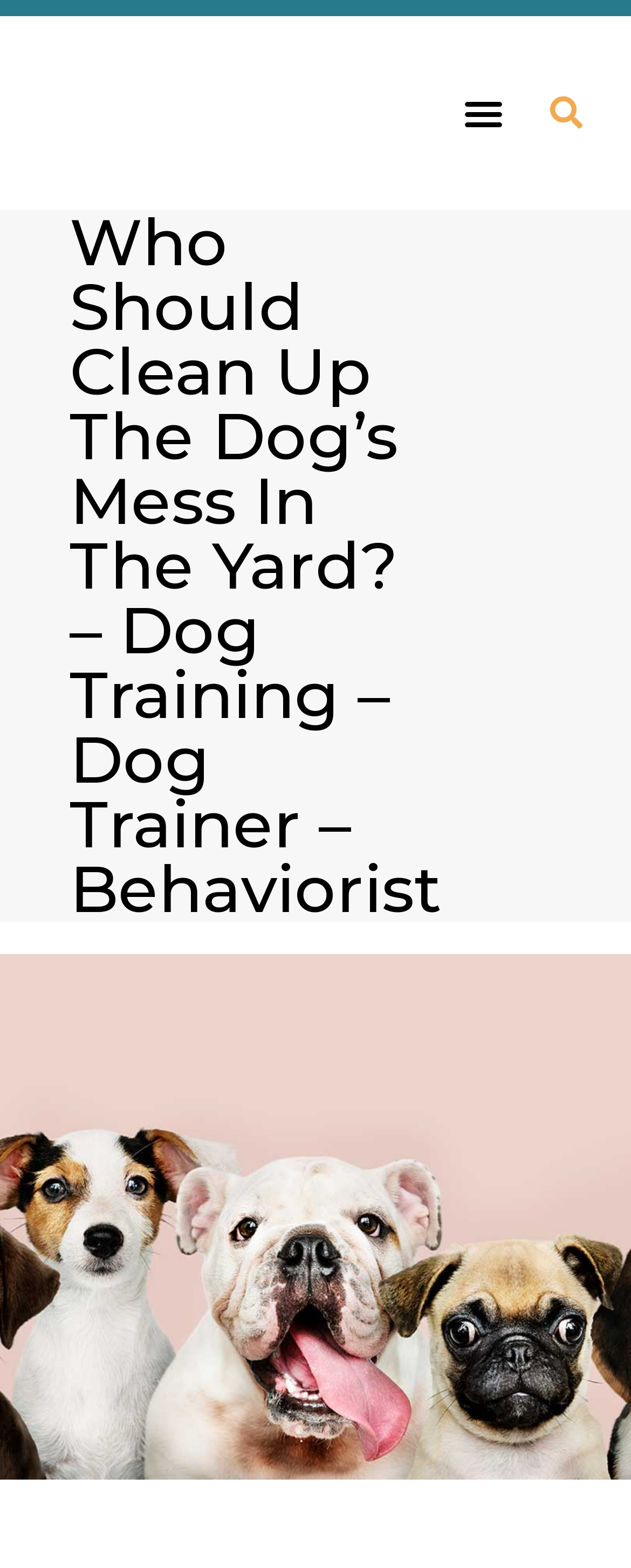Extract the main heading text from the webpage.

Who Should Clean Up The Dog’s Mess In The Yard? – Dog Training – Dog Trainer – Behaviorist